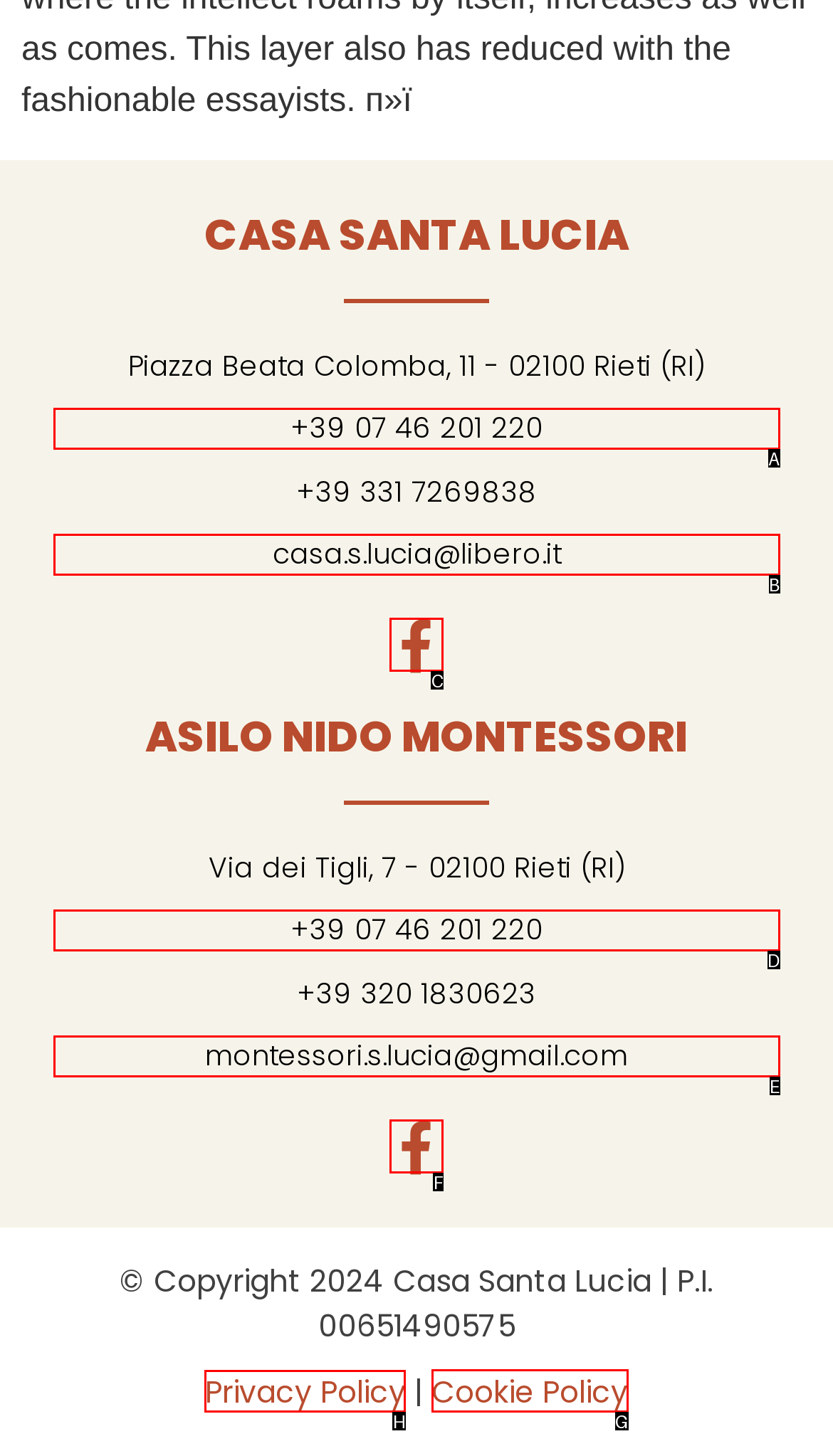From the given options, indicate the letter that corresponds to the action needed to complete this task: Read the Privacy Policy. Respond with only the letter.

H